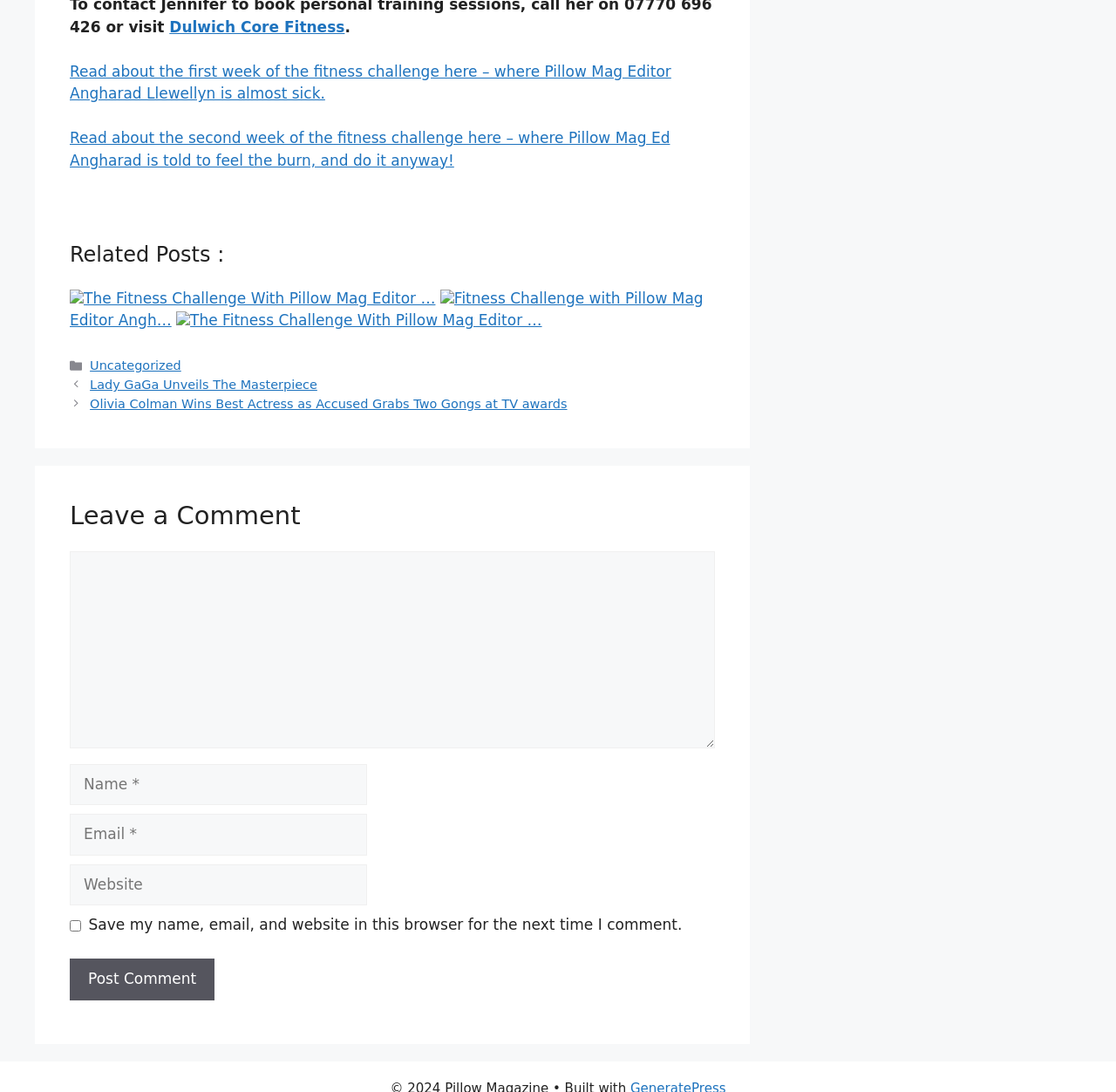Answer with a single word or phrase: 
How many related posts are there?

4